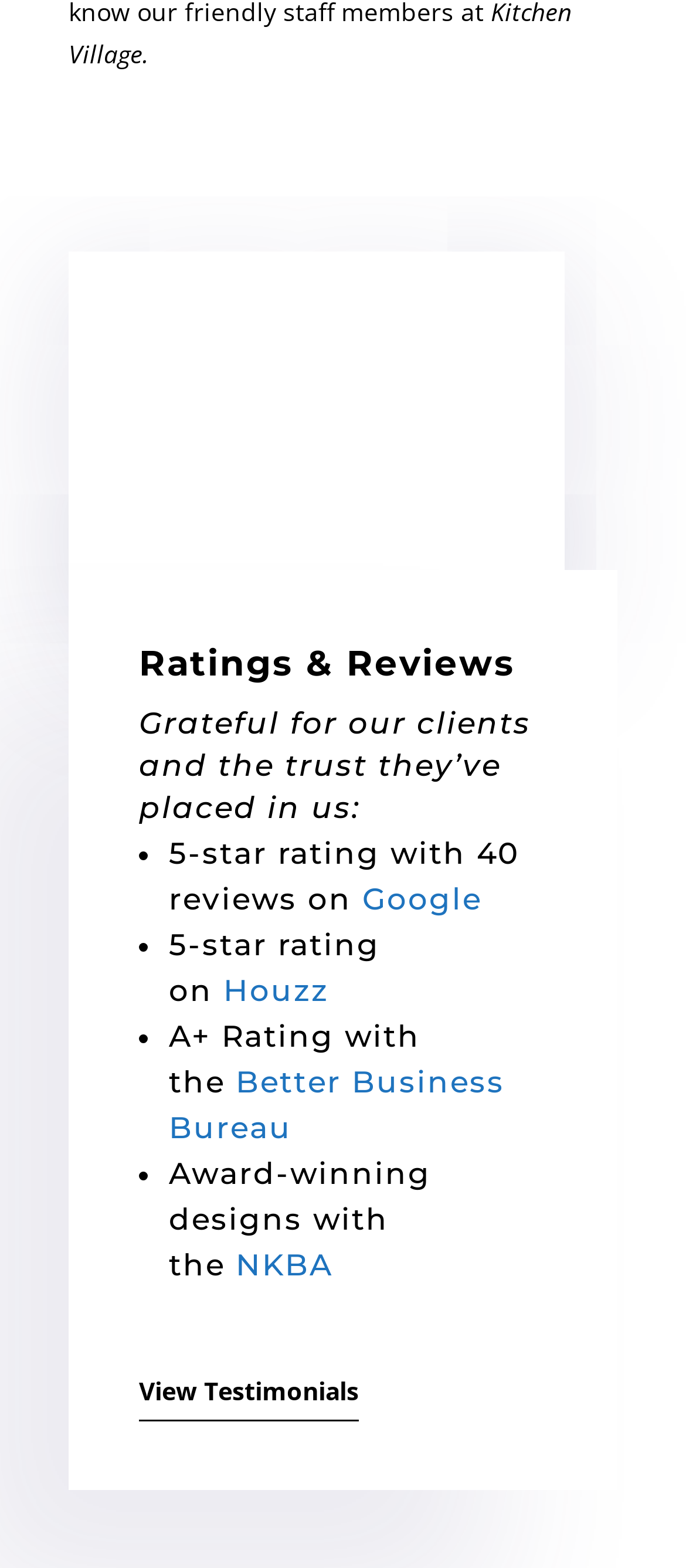What is the rating on Houzz?
Look at the image and answer the question with a single word or phrase.

5-star